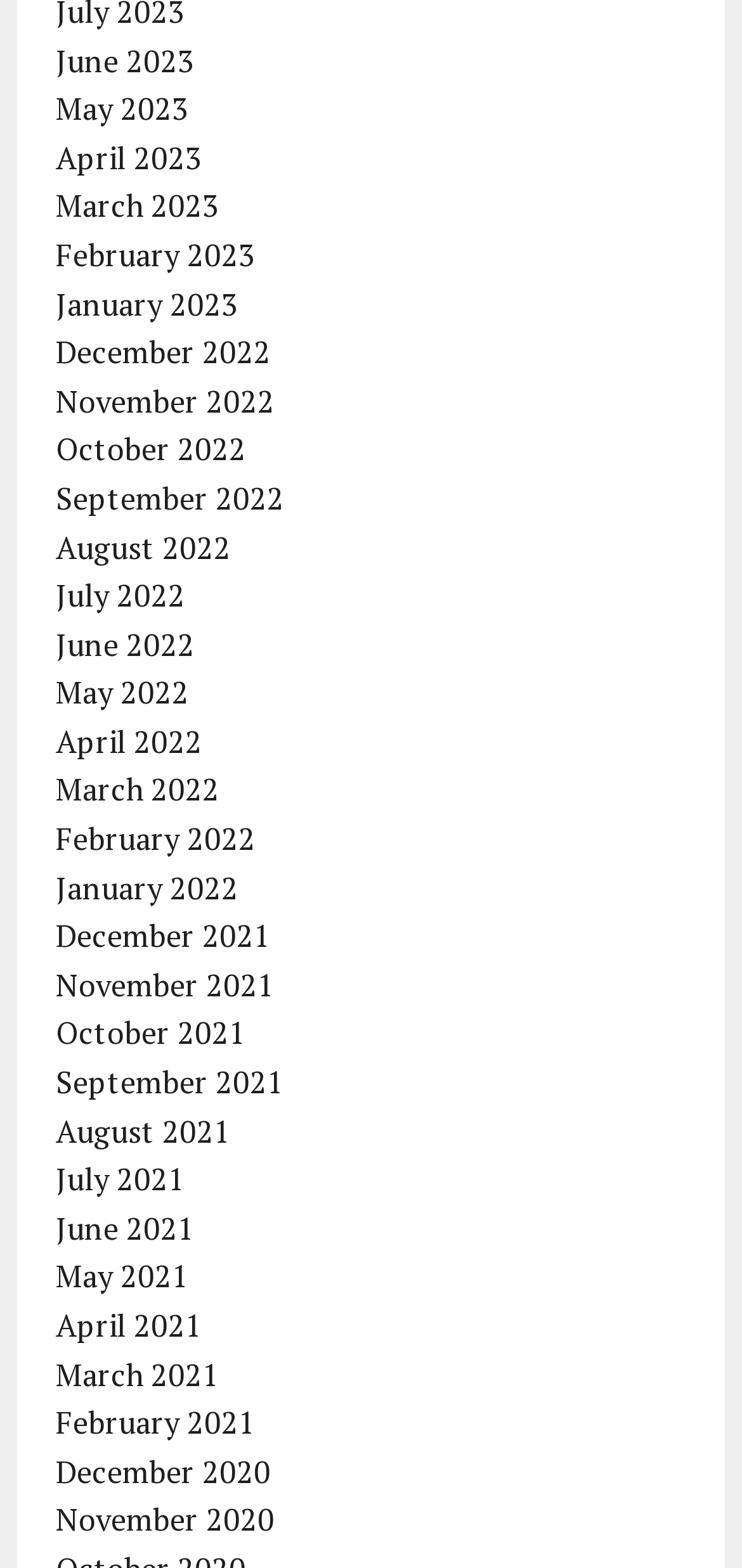Provide the bounding box for the UI element matching this description: "parent_node: TOGGLE NAVIGATION".

None